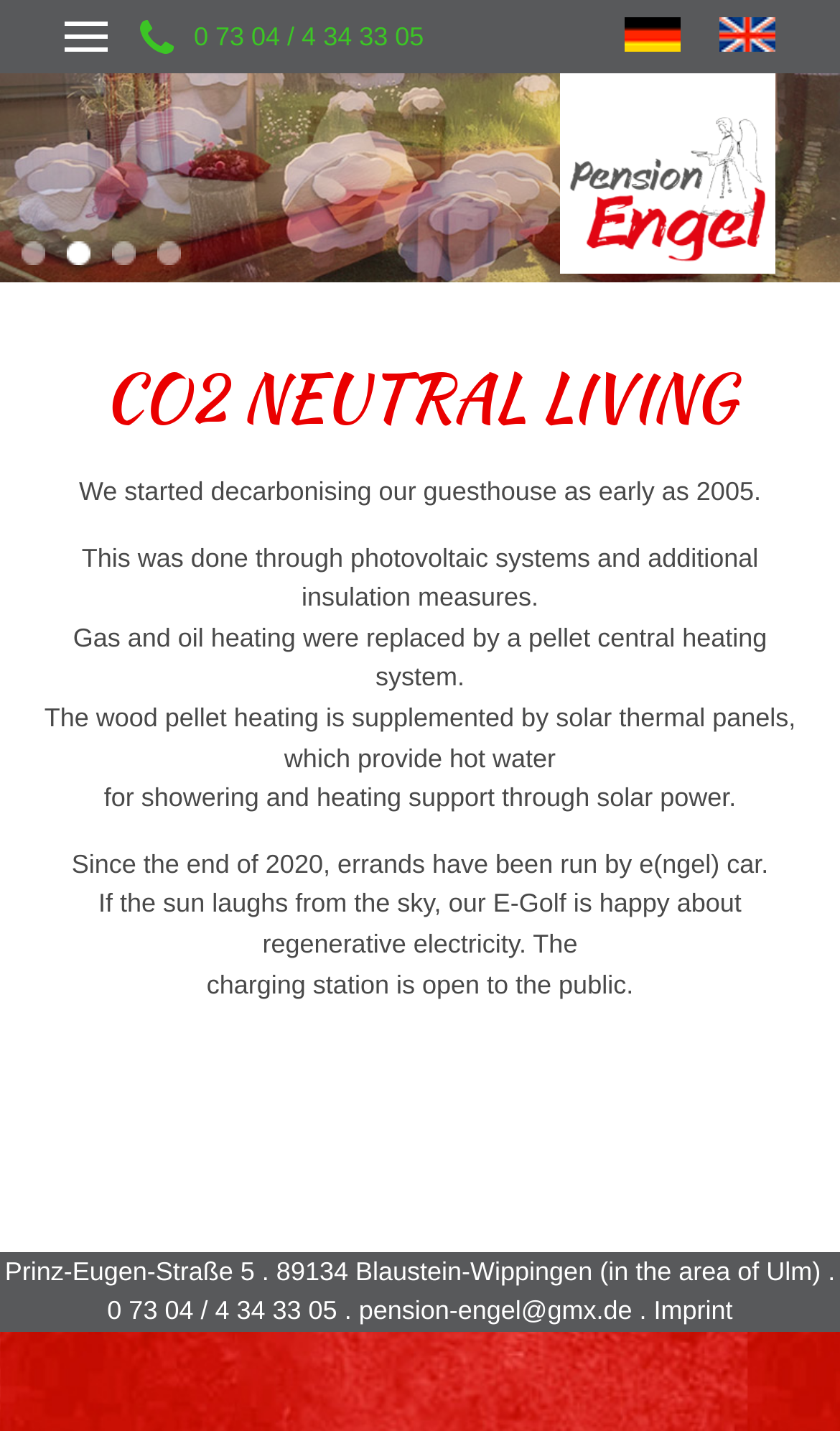Is the charging station open to the public? Examine the screenshot and reply using just one word or a brief phrase.

Yes